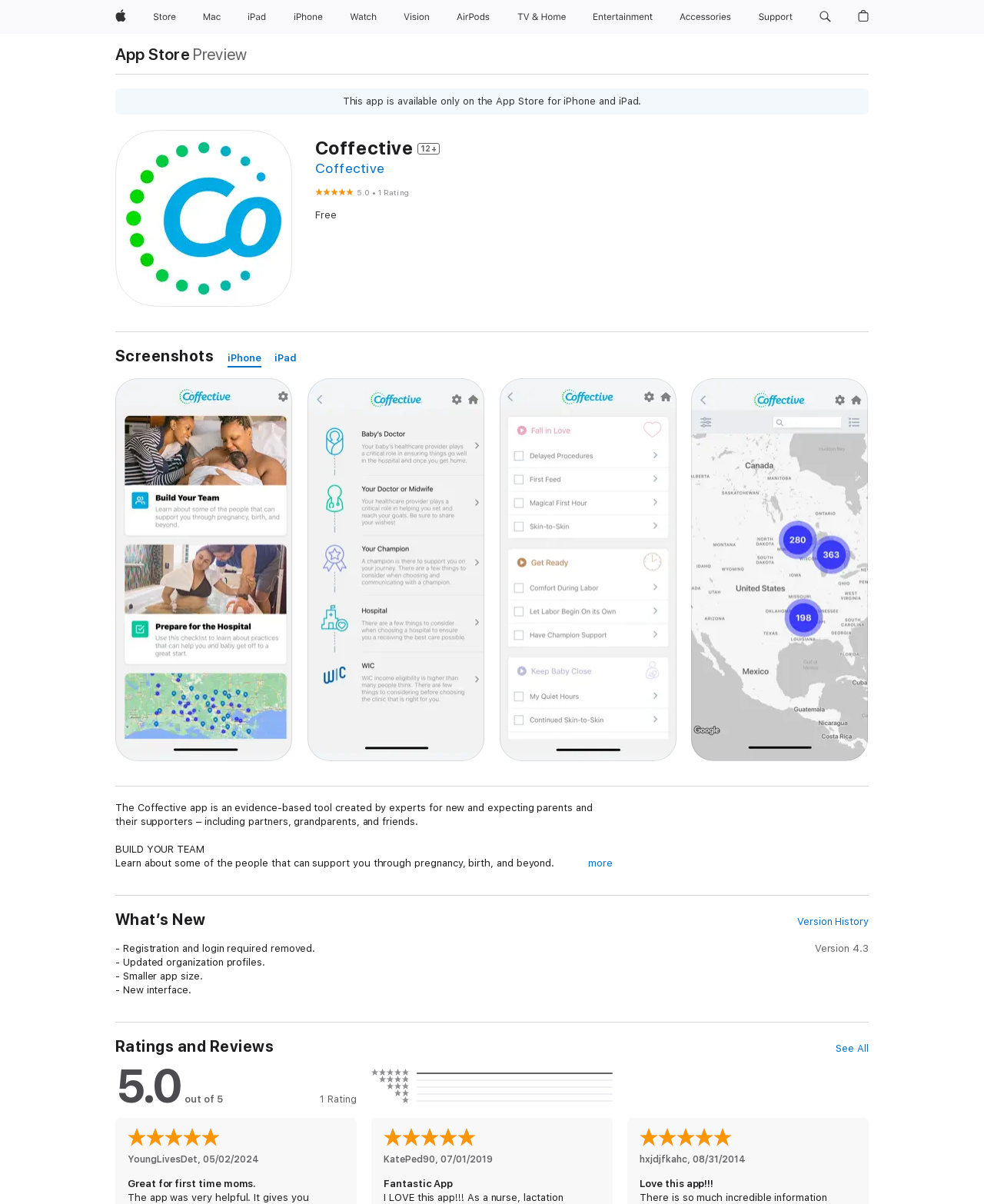Could you locate the bounding box coordinates for the section that should be clicked to accomplish this task: "Search apple.com".

[0.826, 0.0, 0.851, 0.028]